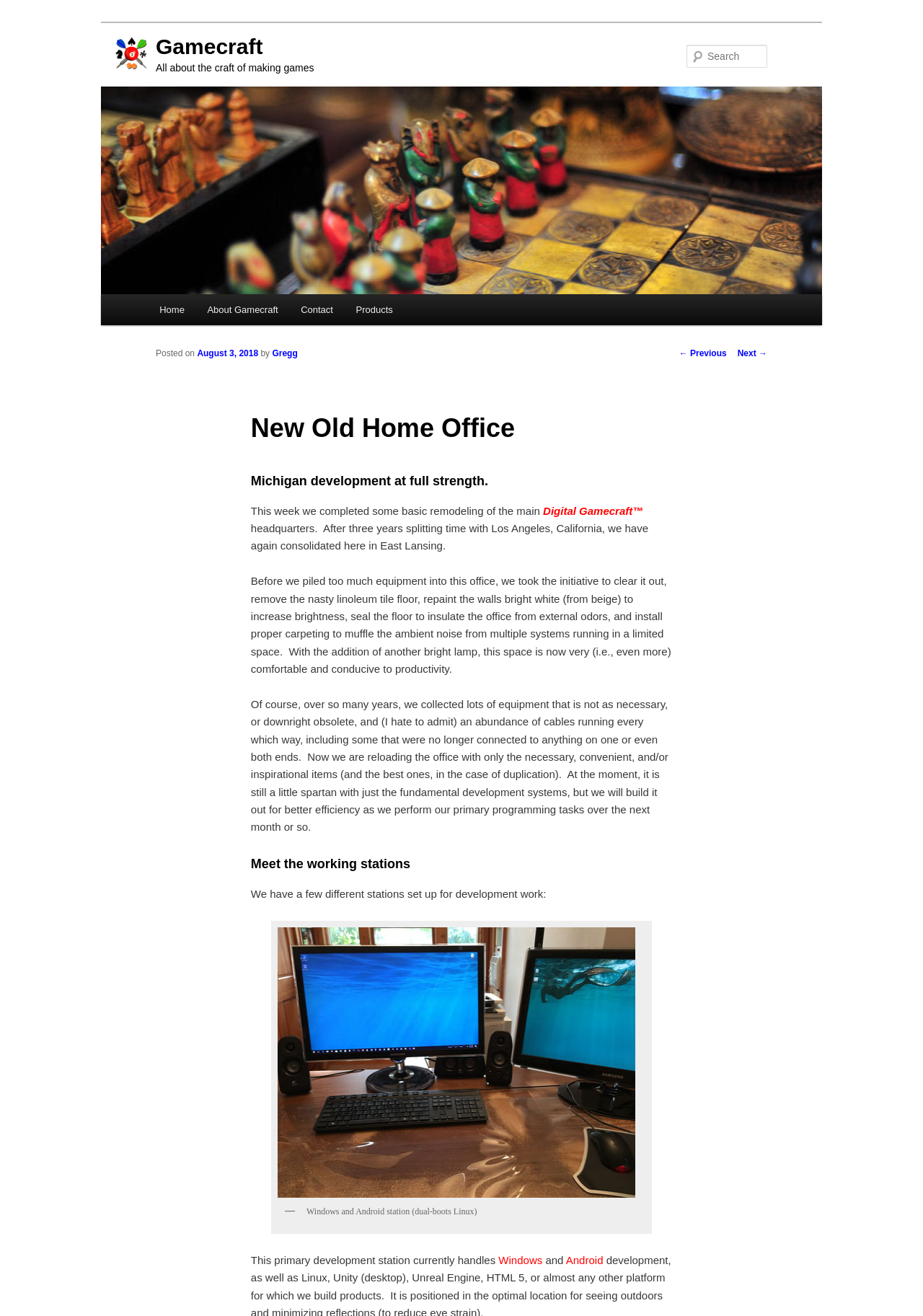What is the current state of the office?
Use the screenshot to answer the question with a single word or phrase.

Remodeled